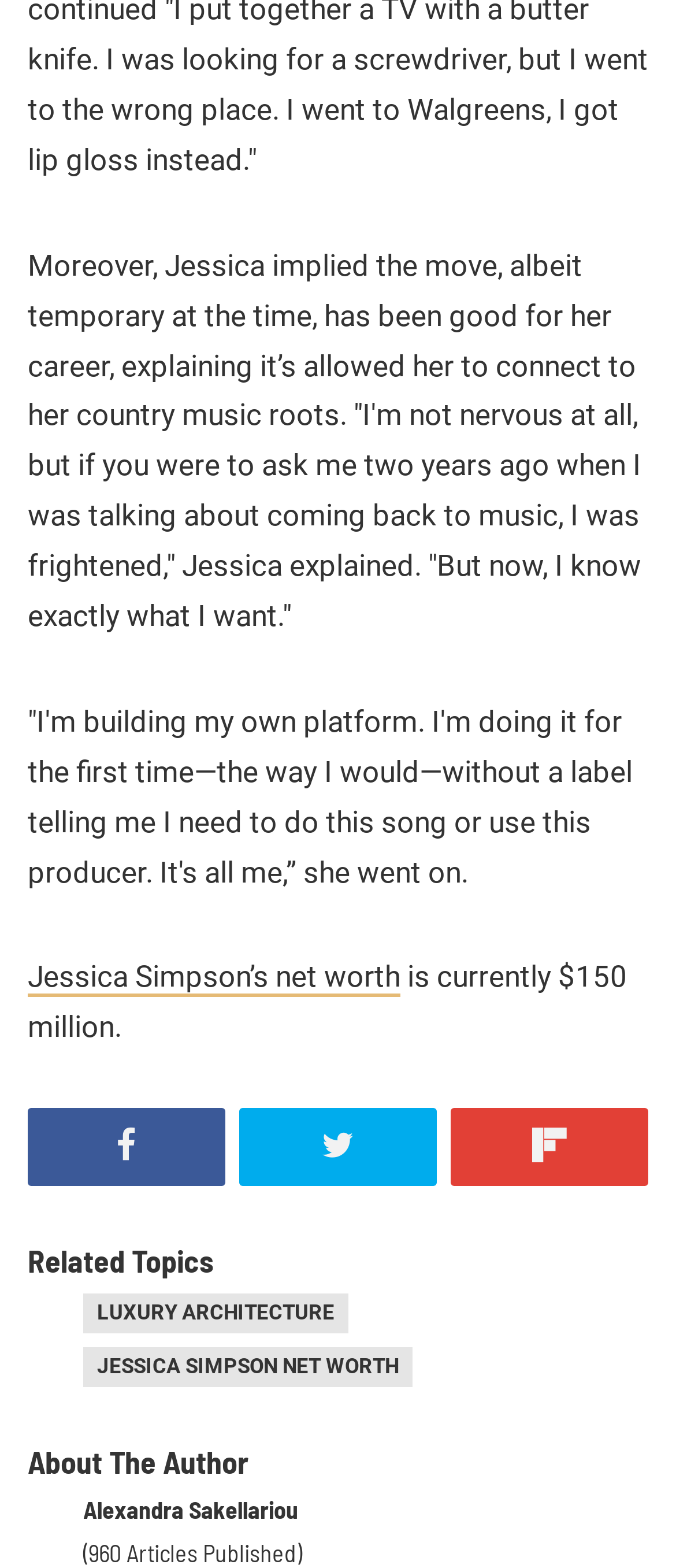Provide the bounding box coordinates for the specified HTML element described in this description: "Alexandra Sakellariou". The coordinates should be four float numbers ranging from 0 to 1, in the format [left, top, right, bottom].

[0.123, 0.953, 0.441, 0.972]